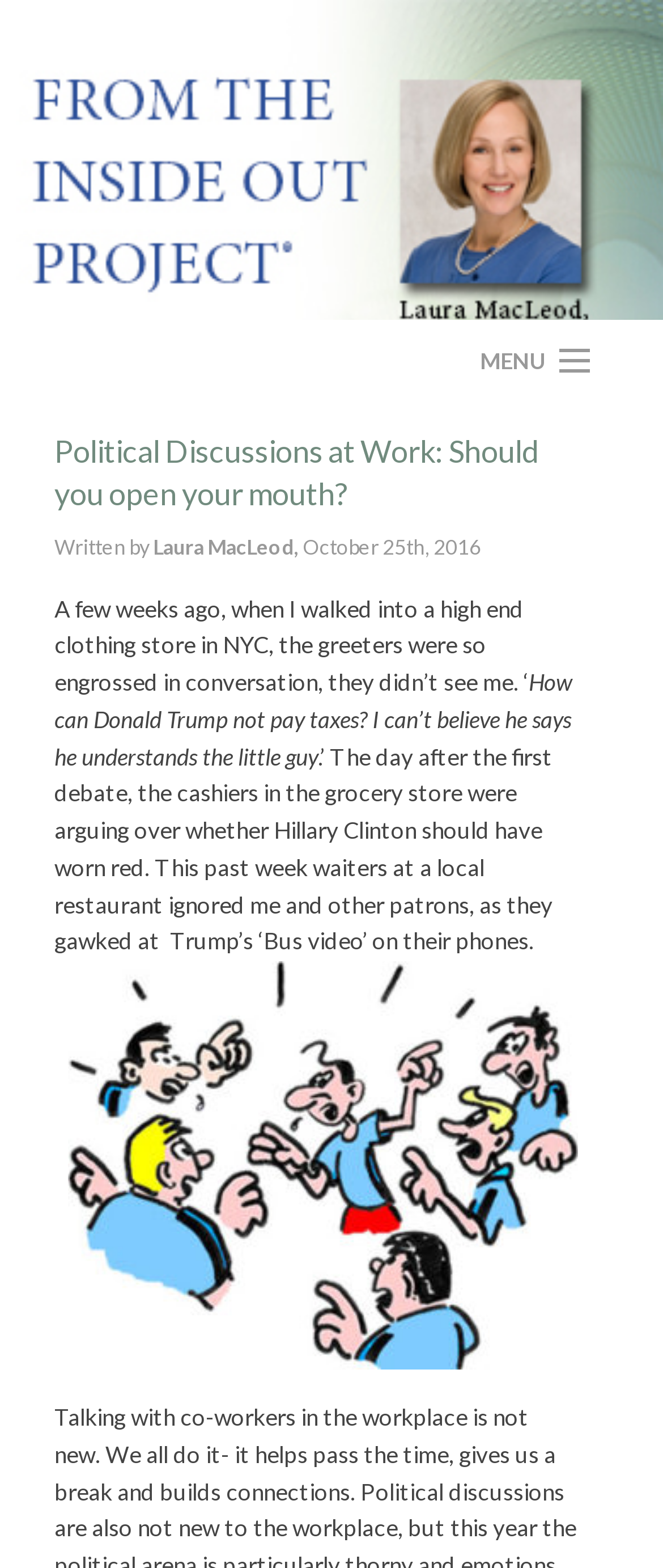Please identify the bounding box coordinates of the region to click in order to complete the task: "view the blog posts". The coordinates must be four float numbers between 0 and 1, specified as [left, top, right, bottom].

[0.038, 0.597, 0.927, 0.646]